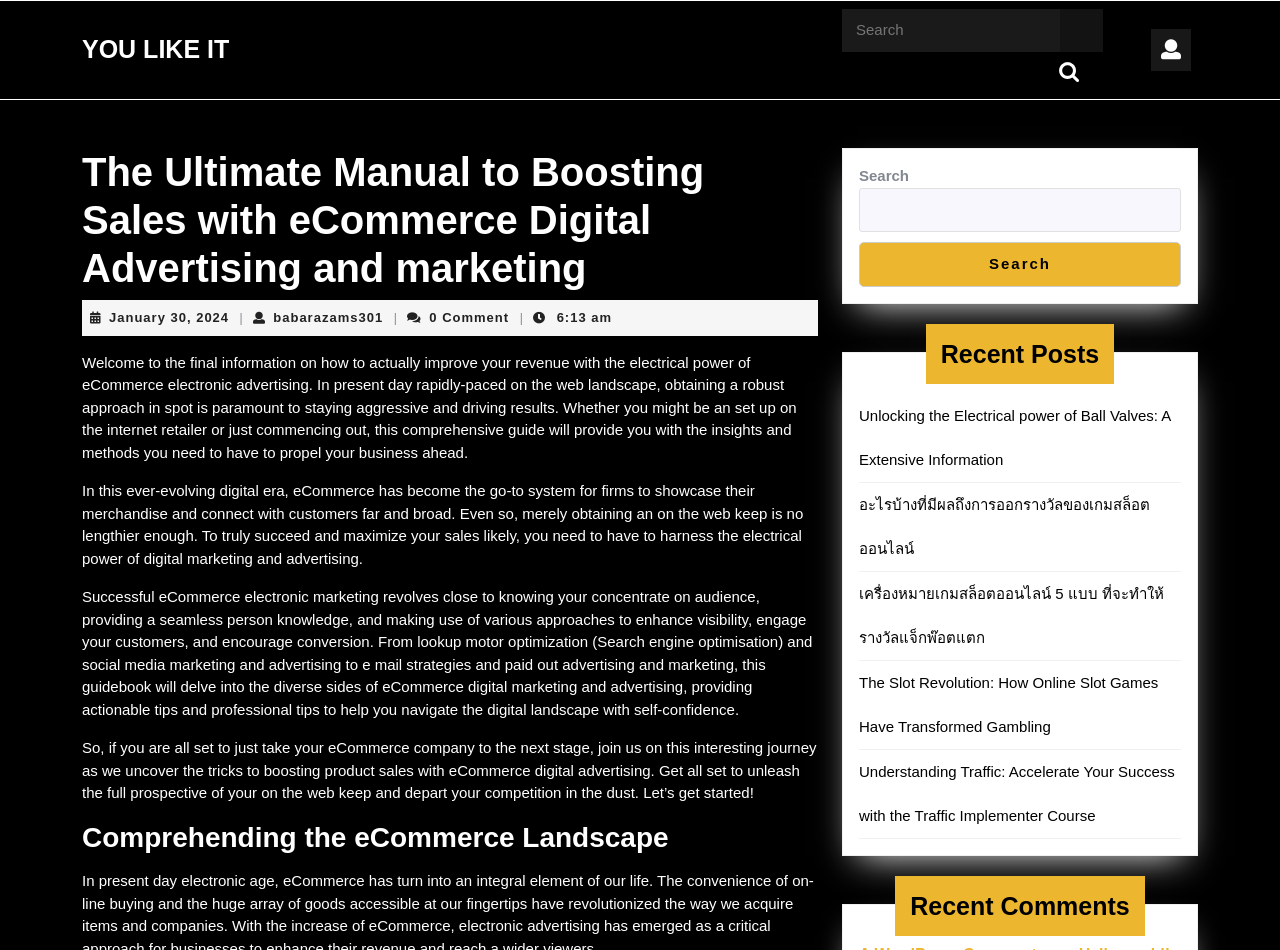From the image, can you give a detailed response to the question below:
What is the purpose of the search box?

The search box is located at the top right corner of the webpage, and it has a placeholder text 'Search for:', indicating that it is meant for users to search for specific content within the website.